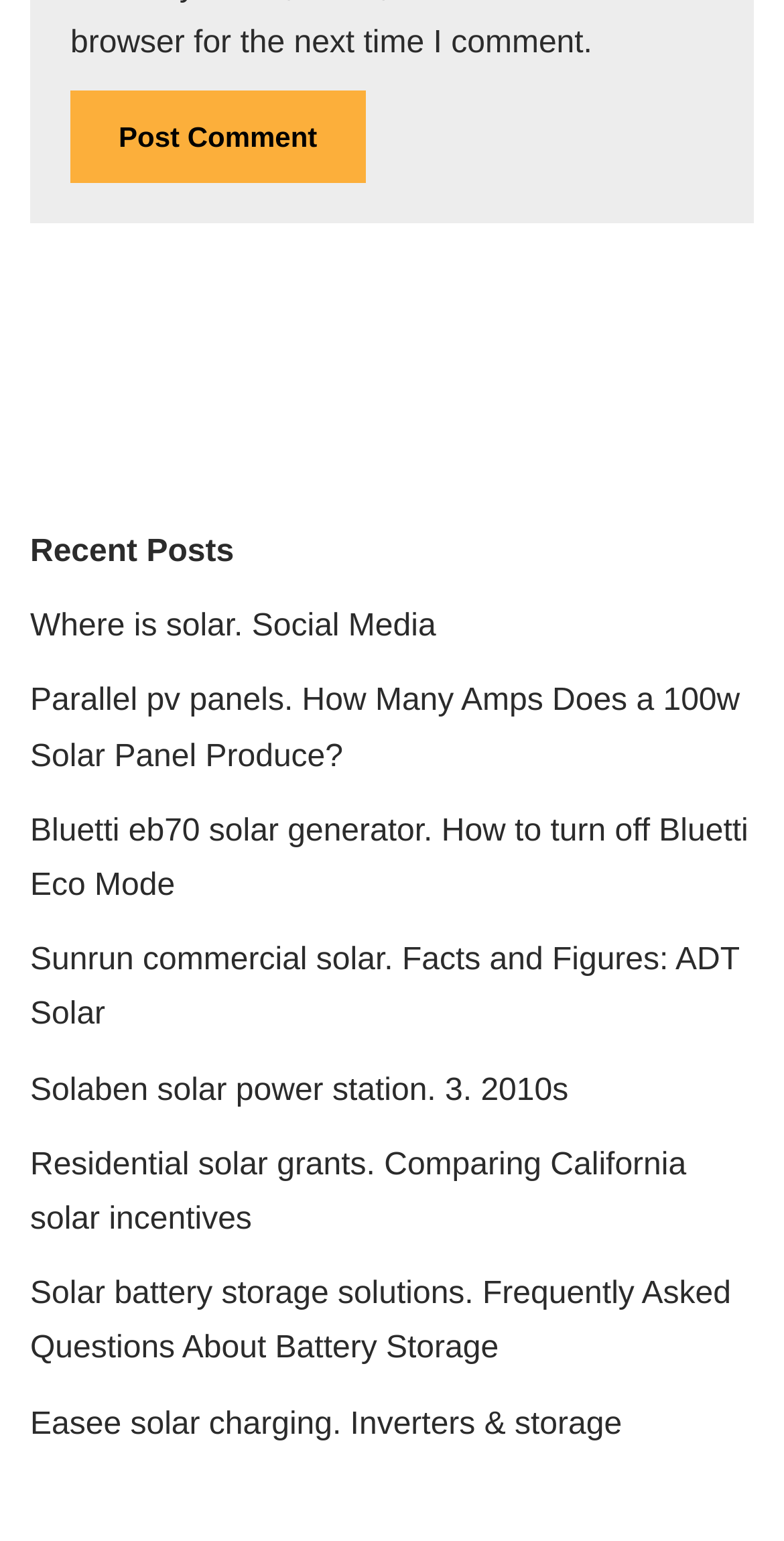Using the image as a reference, answer the following question in as much detail as possible:
Is the webpage organized by categories or topics?

The links on the webpage do not appear to be organized by categories or topics, but rather are presented in a list format with no clear grouping or categorization. This suggests that the webpage is a simple collection of resources or articles on solar-related topics.